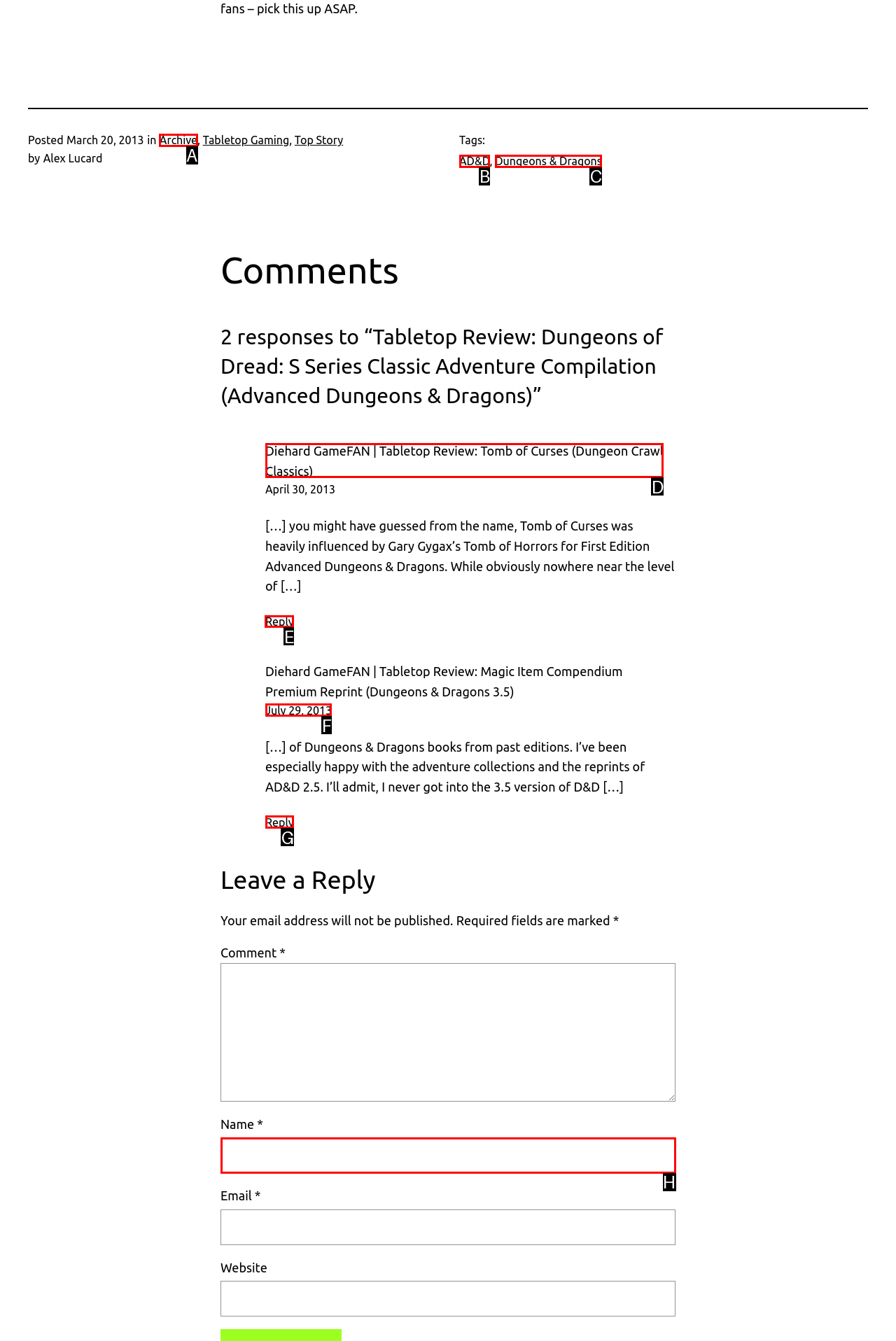Choose the letter of the option that needs to be clicked to perform the task: Click on the 'Reply to Diehard GameFAN | Tabletop Review: Tomb of Curses (Dungeon Crawl Classics)' link. Answer with the letter.

E